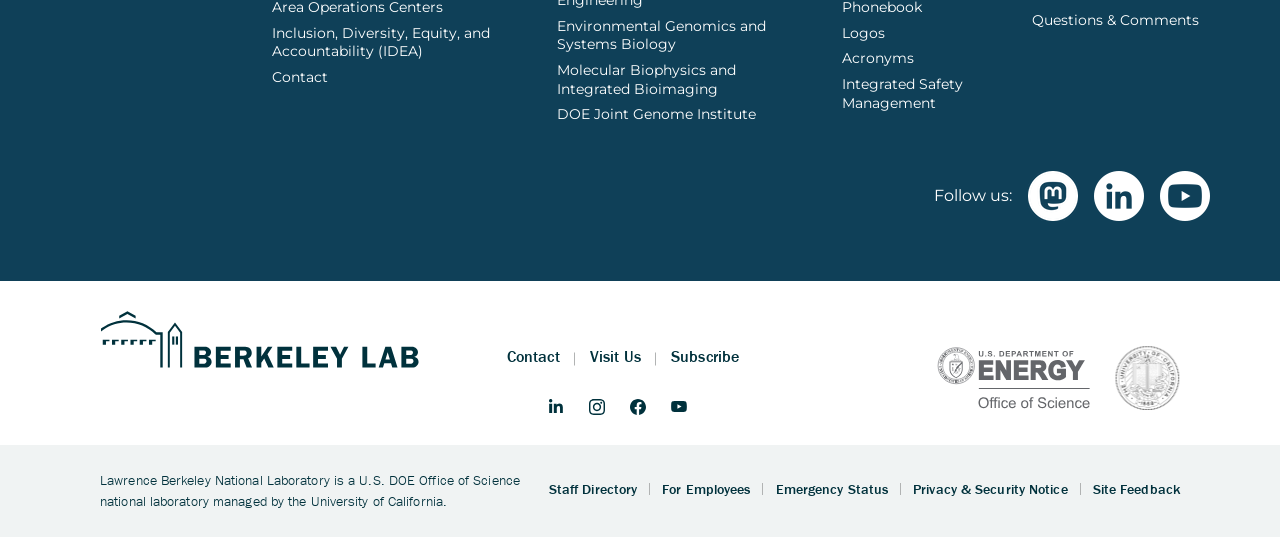Pinpoint the bounding box coordinates of the clickable area needed to execute the instruction: "Visit the Inclusion, Diversity, Equity, and Accountability page". The coordinates should be specified as four float numbers between 0 and 1, i.e., [left, top, right, bottom].

[0.212, 0.044, 0.404, 0.127]